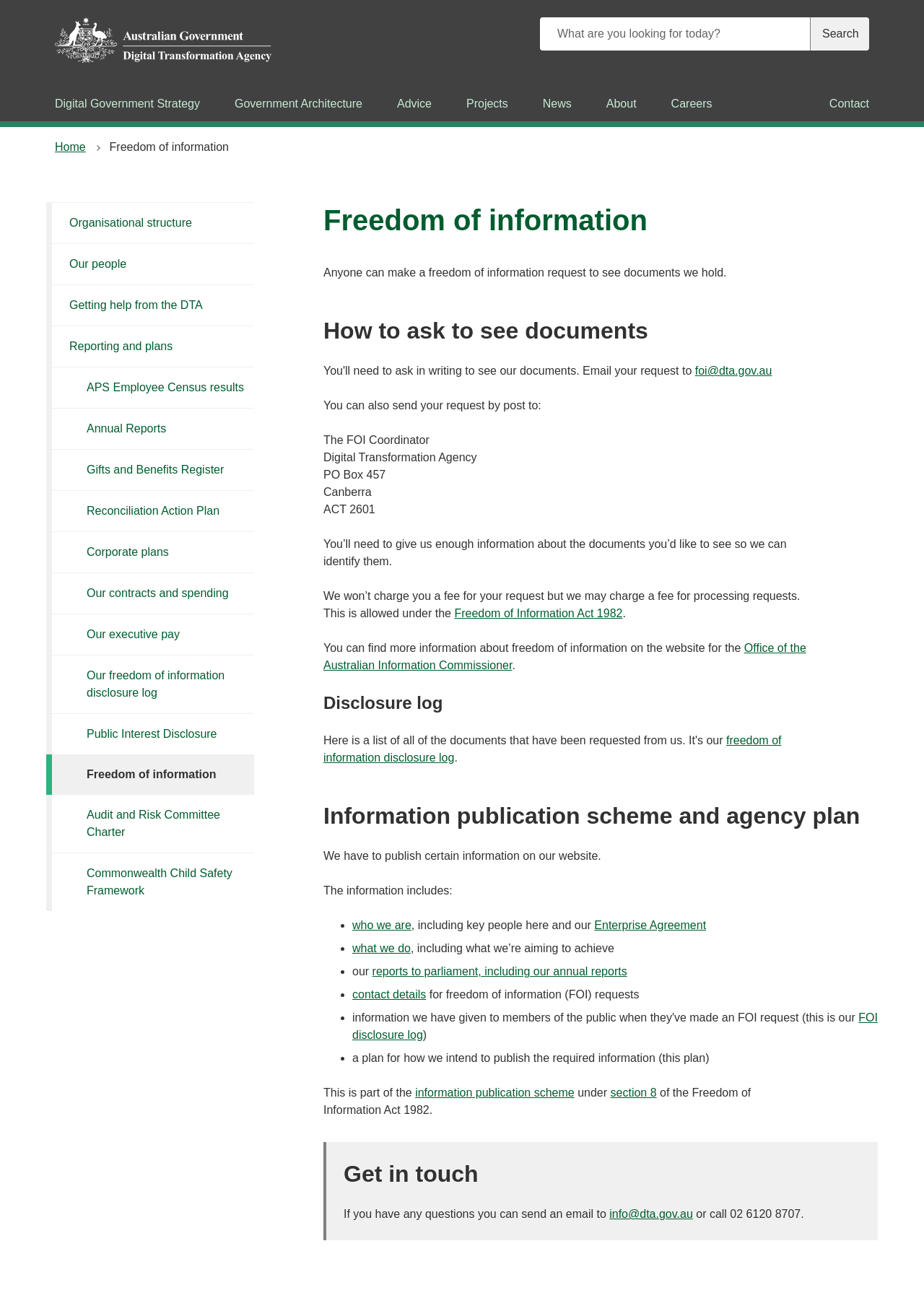Respond to the following question with a brief word or phrase:
What is the name of the agency?

Digital Transformation Agency